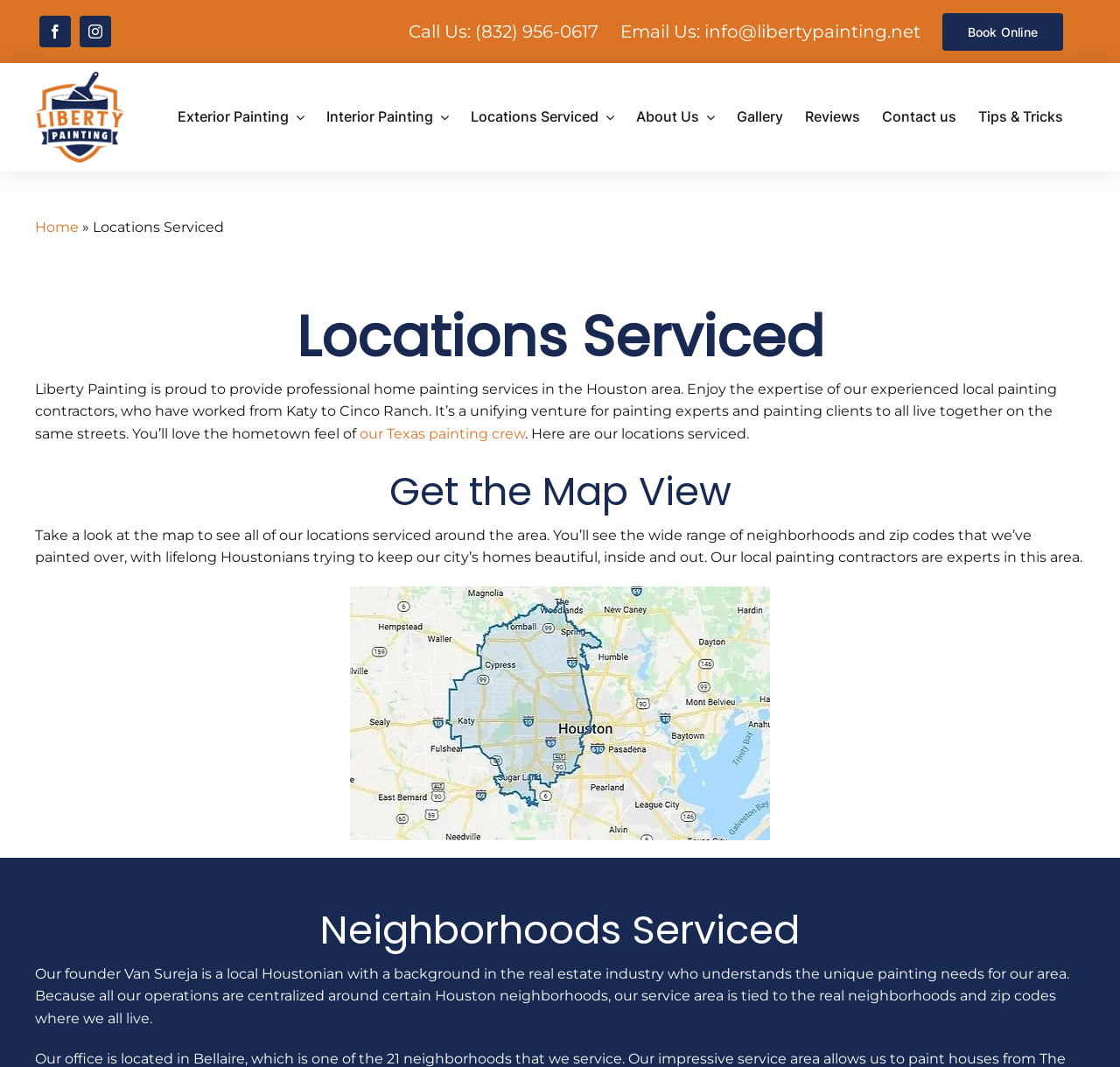Provide your answer in a single word or phrase: 
What is the location of the company?

Houston area